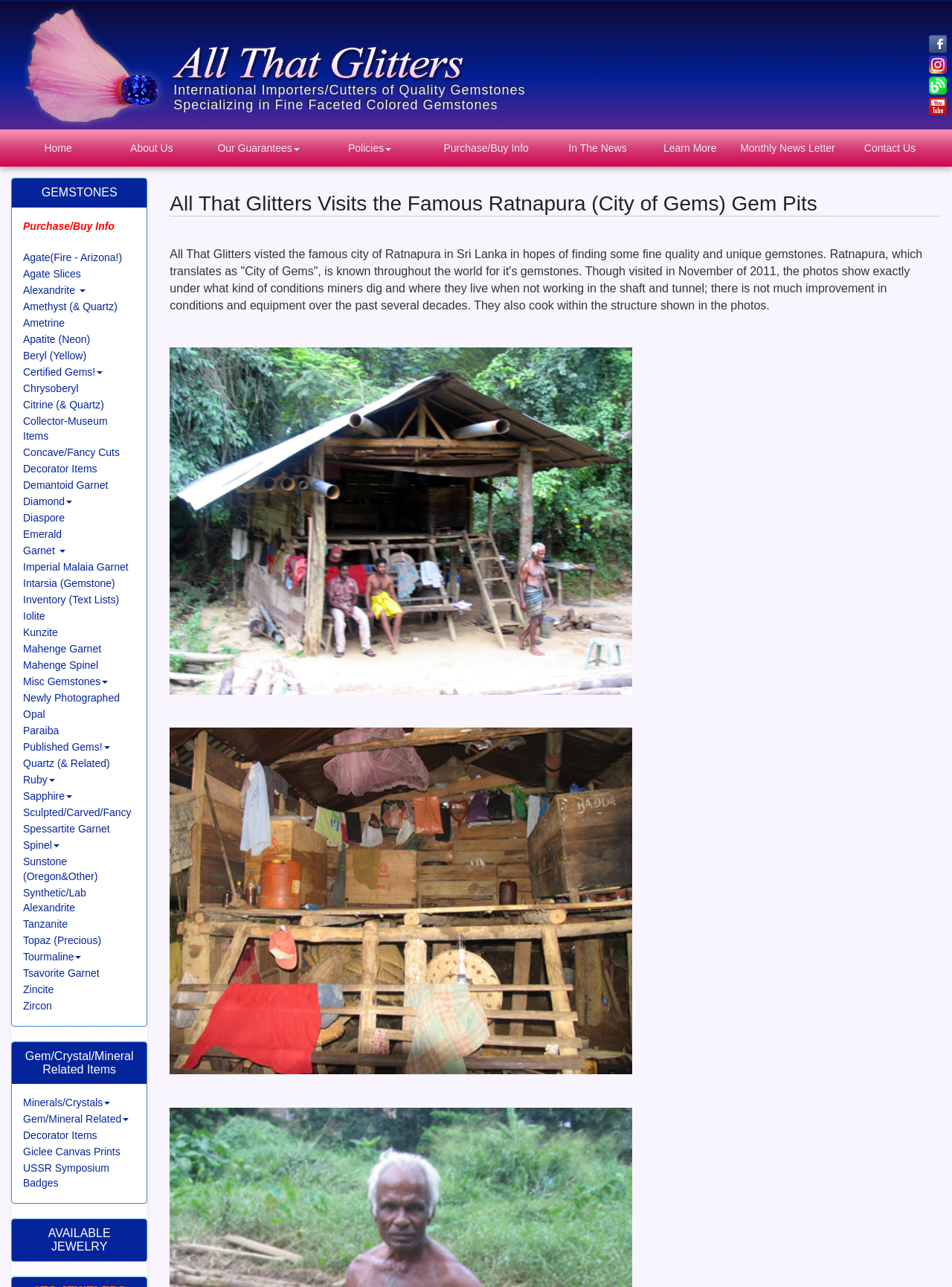Illustrate the webpage with a detailed description.

The webpage is about All That Glitters, a company that imports and cuts quality gemstones. At the top left corner, there is a logo image, followed by a heading that describes the company's specialty. To the right of the logo, there is another logo image and a heading that provides more information about the company.

On the top right corner, there are social media links, including Facebook, Instagram, Blog, and YouTube, each accompanied by an image. Below these links, there is a navigation menu with links to various pages, including Home, About Us, Our Guarantees, Policies, Purchase/Buy Info, In The News, Learn More, Monthly News Letter, and Contact Us.

The main content of the webpage is divided into three sections. The first section is headed "GEMSTONES" and contains a list of links to various types of gemstones, including Agate, Alexandrite, Amethyst, and many others. The links are arranged in a vertical column, with each link taking up a small portion of the page.

The second section is headed "Gem/Crystal/Mineral Related Items" and contains links to related items, such as Minerals/Crystals, Gem/Mineral Related, Decorator Items, and Giclee Canvas Prints.

The third section is headed "AVAILABLE JEWELRY" and contains a single link to available jewelry.

Below these sections, there is a heading that describes the content of the webpage, which is about All That Glitters' visit to the famous Ratnapura Gem Pits in Sri Lanka. The heading is followed by a block of text that provides more information about the visit, including the conditions under which miners work and live. There is also an image that shows the living conditions of the miners.

Overall, the webpage is well-organized, with clear headings and links to various sections and pages. The content is informative and provides a good overview of All That Glitters' business and activities.